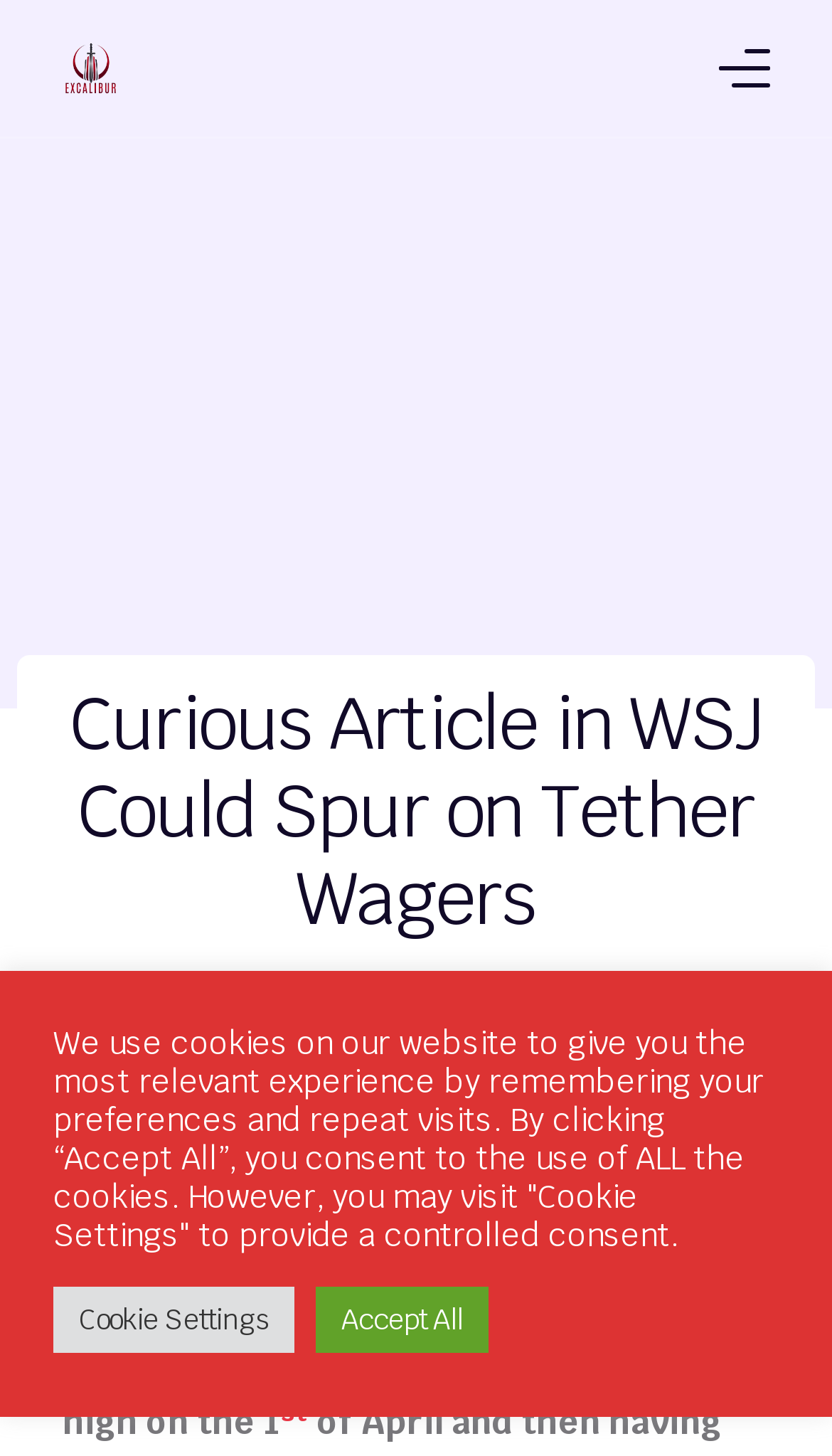Can you find the bounding box coordinates for the element that needs to be clicked to execute this instruction: "View the Products page"? The coordinates should be given as four float numbers between 0 and 1, i.e., [left, top, right, bottom].

[0.05, 0.114, 0.95, 0.186]